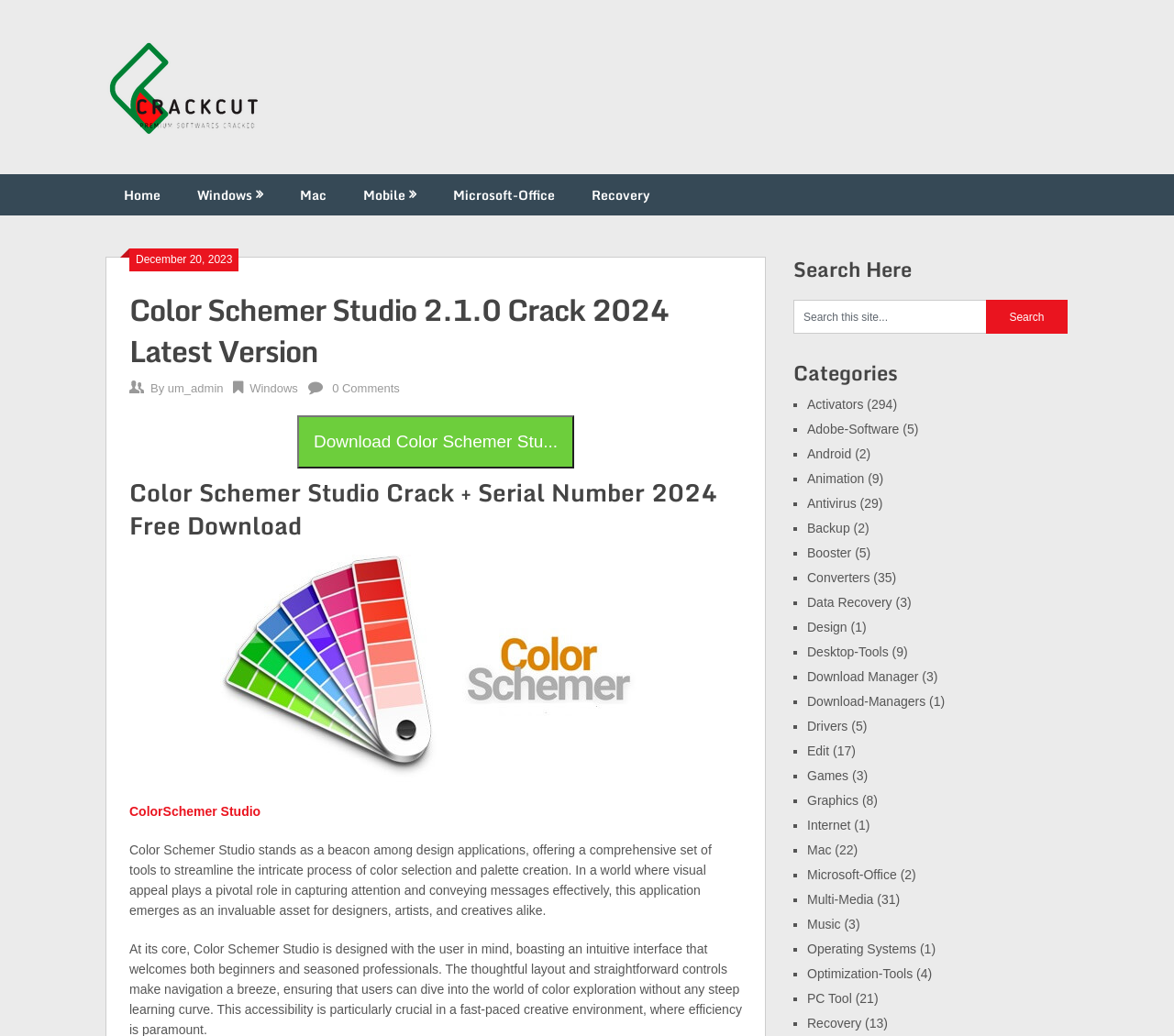Please locate the bounding box coordinates of the element's region that needs to be clicked to follow the instruction: "view related stories". The bounding box coordinates should be provided as four float numbers between 0 and 1, i.e., [left, top, right, bottom].

None